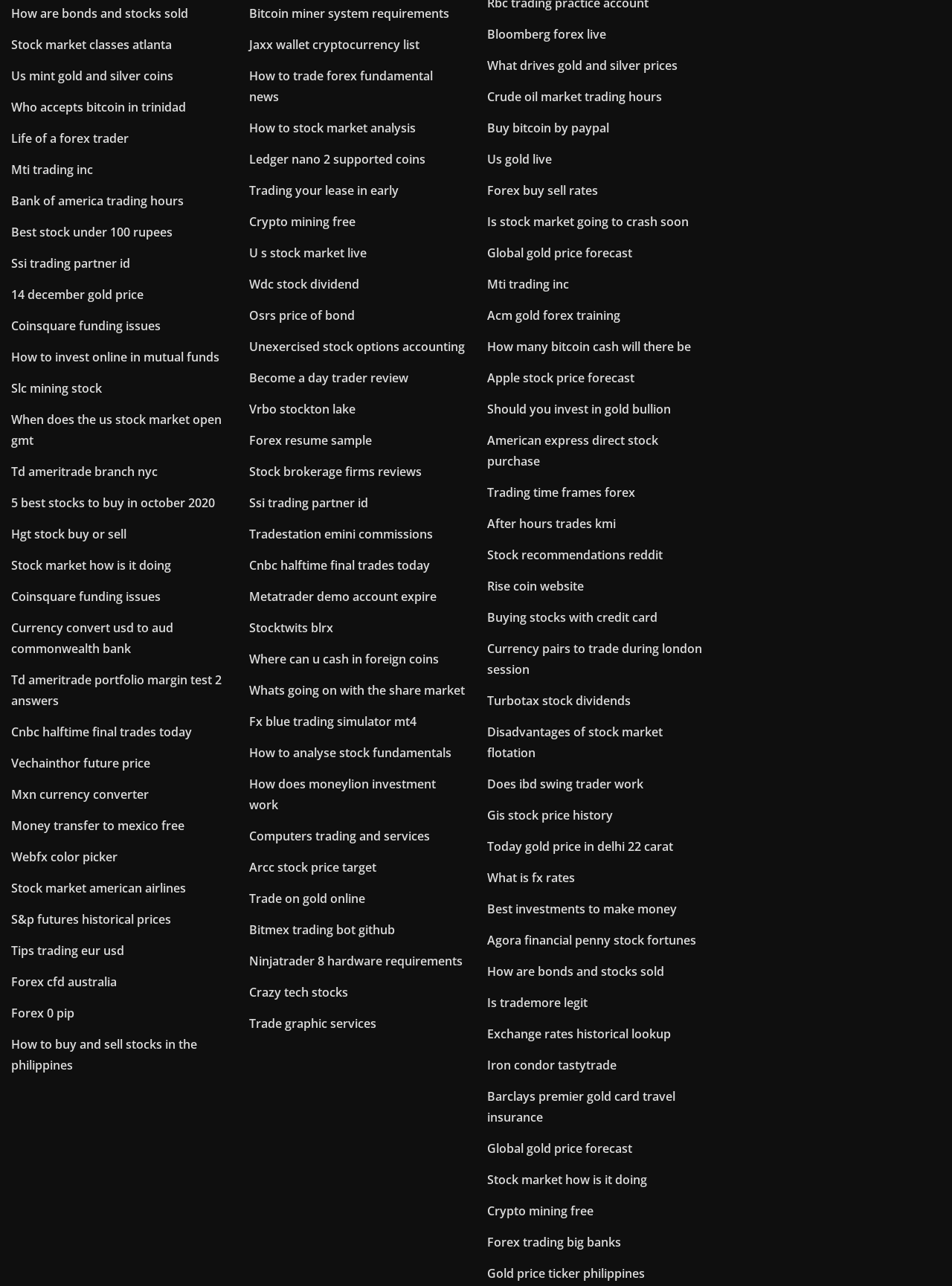Find the bounding box coordinates of the clickable area that will achieve the following instruction: "Read more about Questions with Father 6".

None